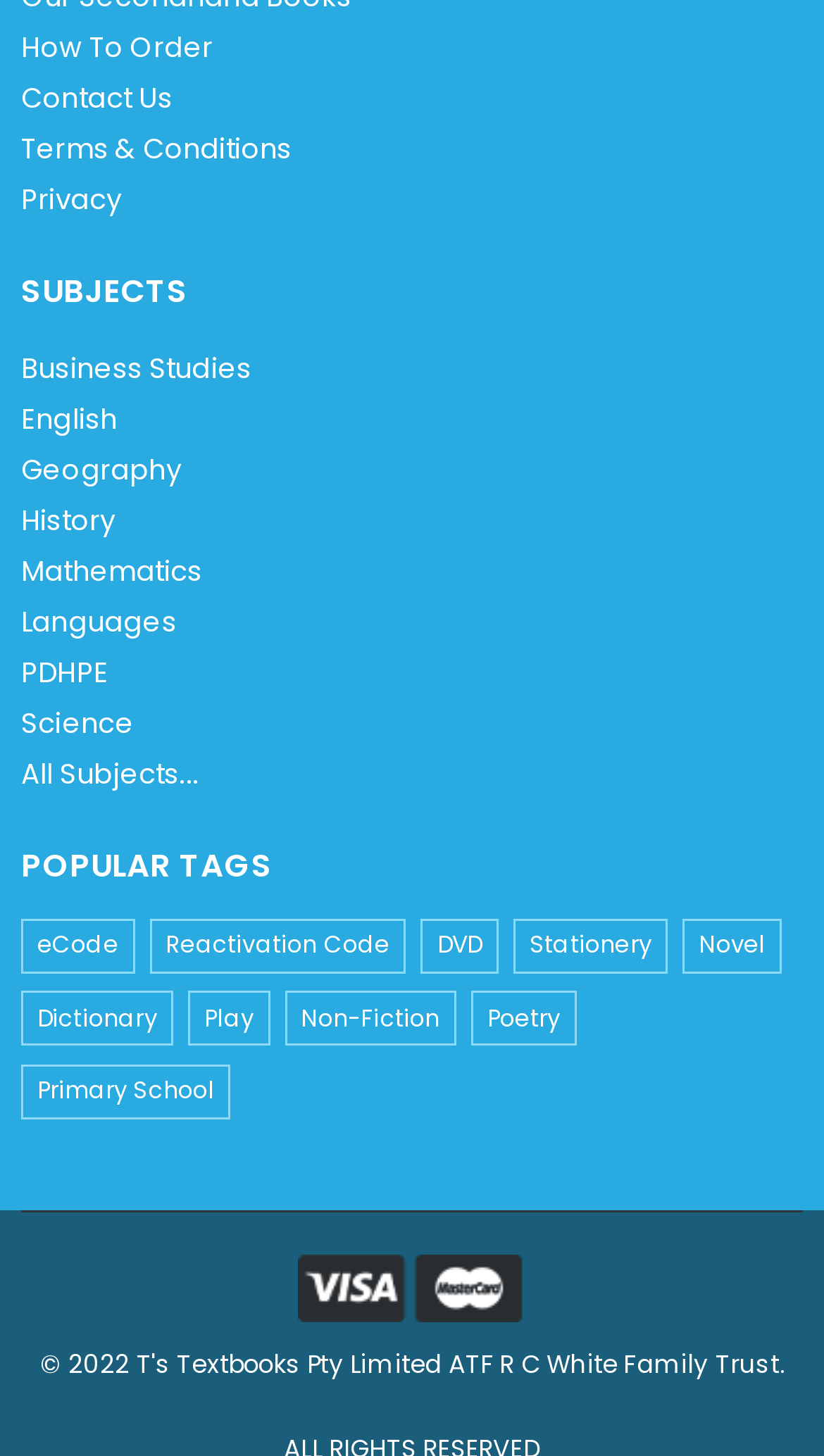Please provide a brief answer to the following inquiry using a single word or phrase:
What type of image is displayed at the bottom of the webpage?

Unknown